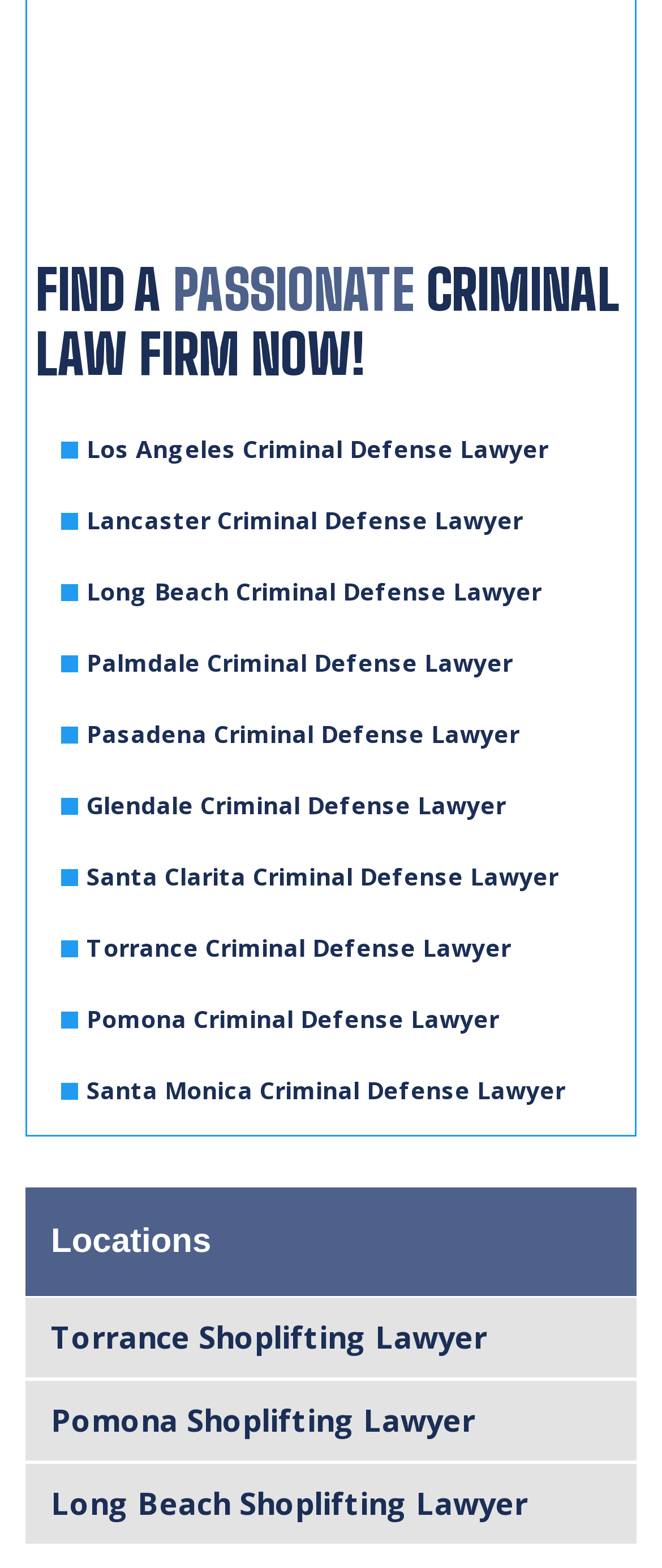Answer the following query concisely with a single word or phrase:
What is the last location listed?

Santa Monica